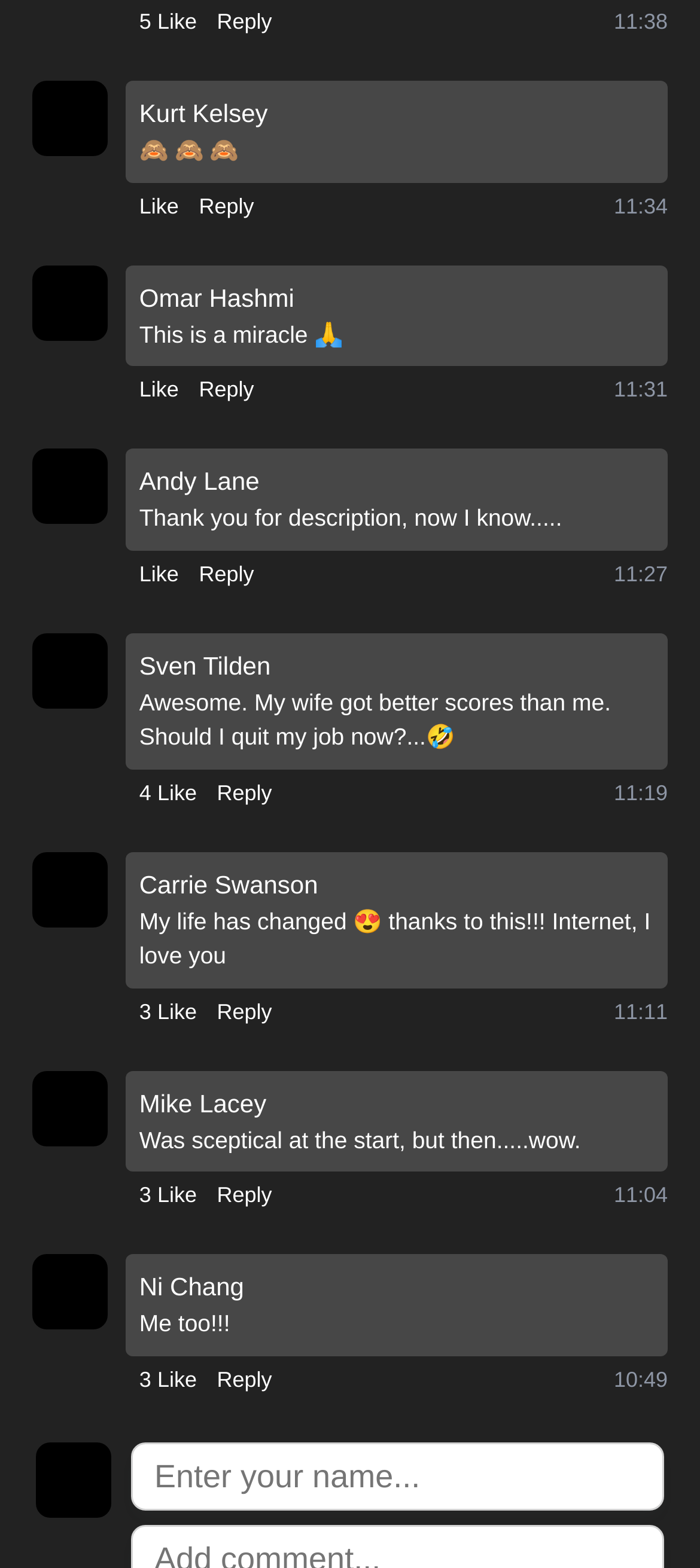Please indicate the bounding box coordinates of the element's region to be clicked to achieve the instruction: "Reply to a post". Provide the coordinates as four float numbers between 0 and 1, i.e., [left, top, right, bottom].

[0.284, 0.121, 0.363, 0.141]